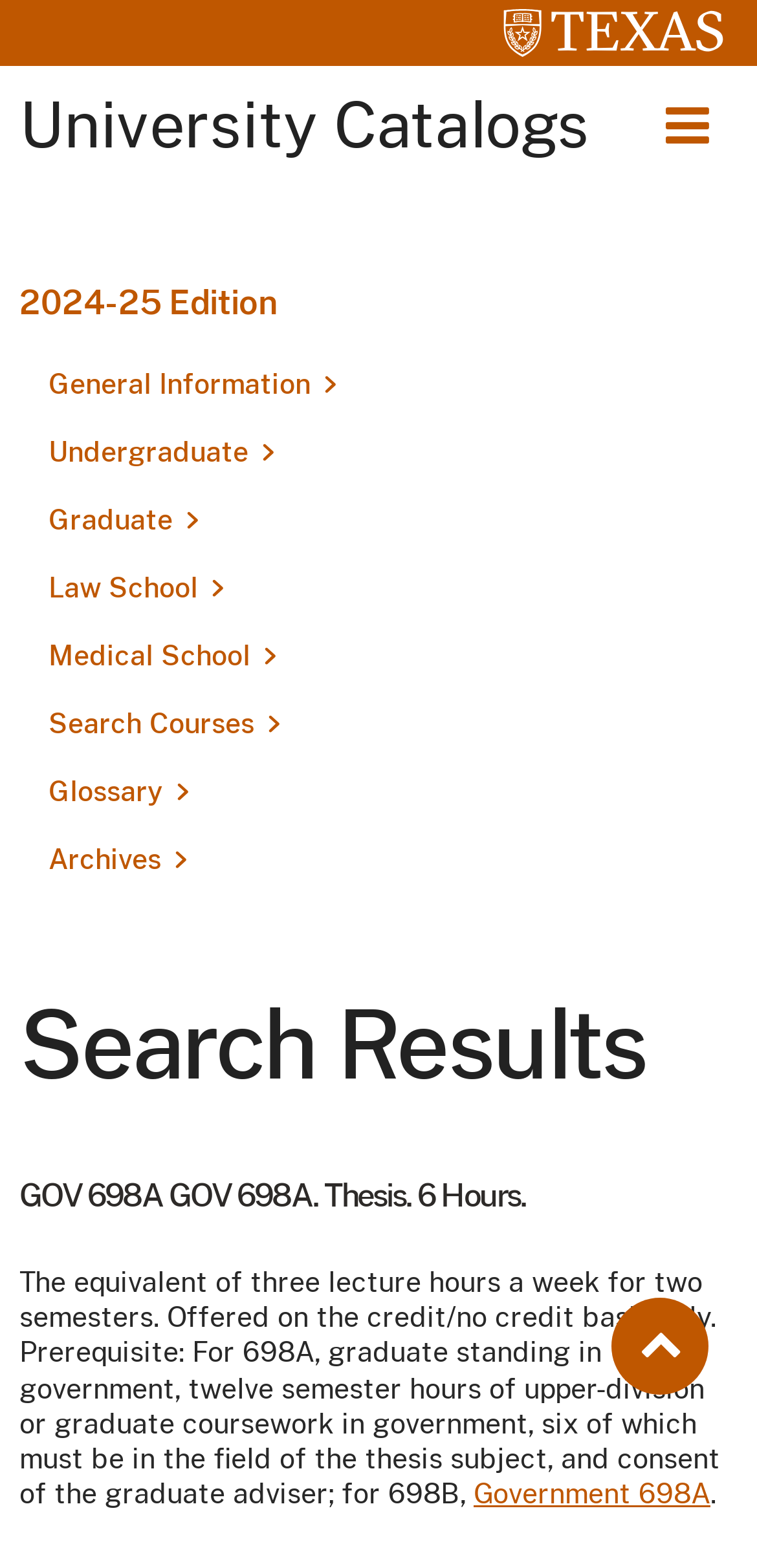Please locate the bounding box coordinates of the region I need to click to follow this instruction: "Click the UTexas link".

[0.045, 0.0, 0.955, 0.038]